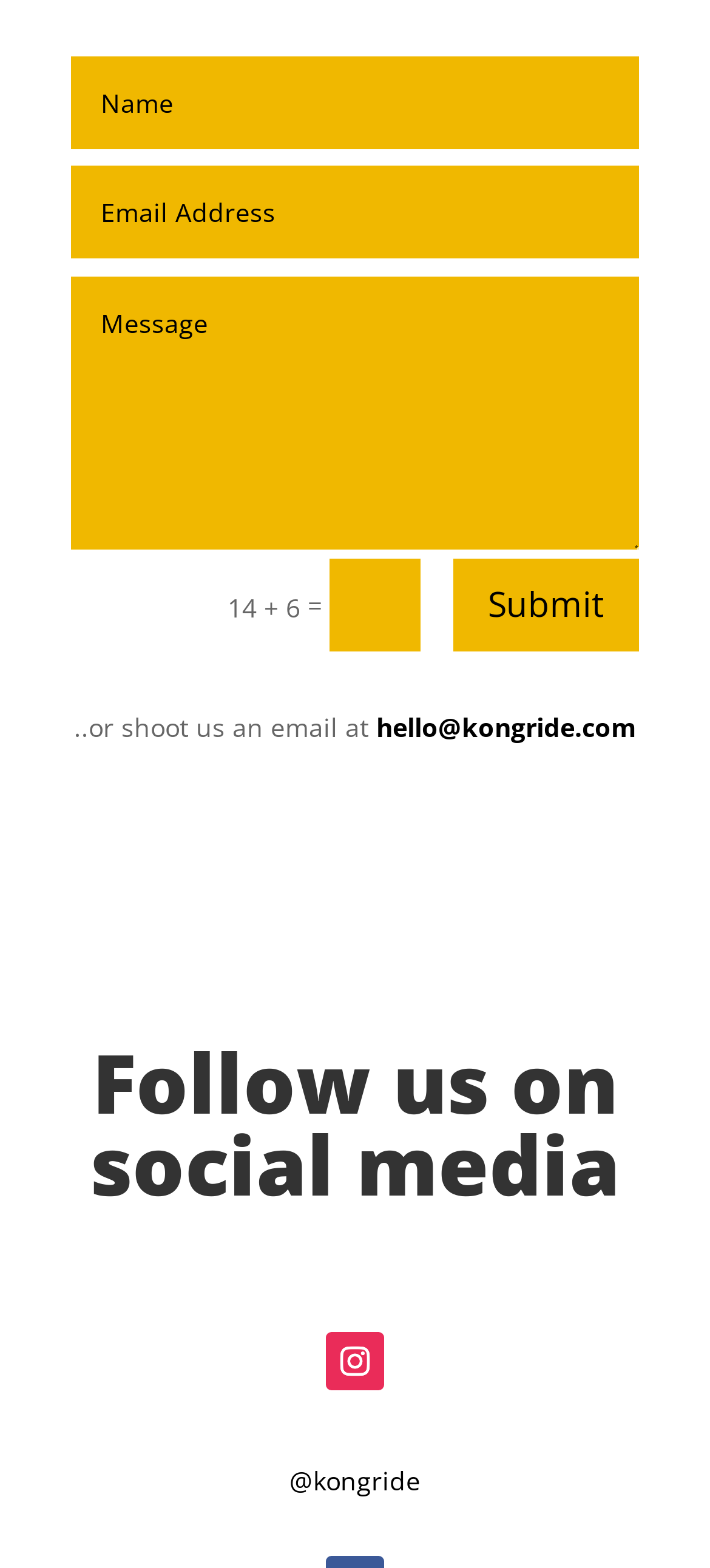Pinpoint the bounding box coordinates of the area that must be clicked to complete this instruction: "Enter your message".

[0.101, 0.176, 0.9, 0.35]